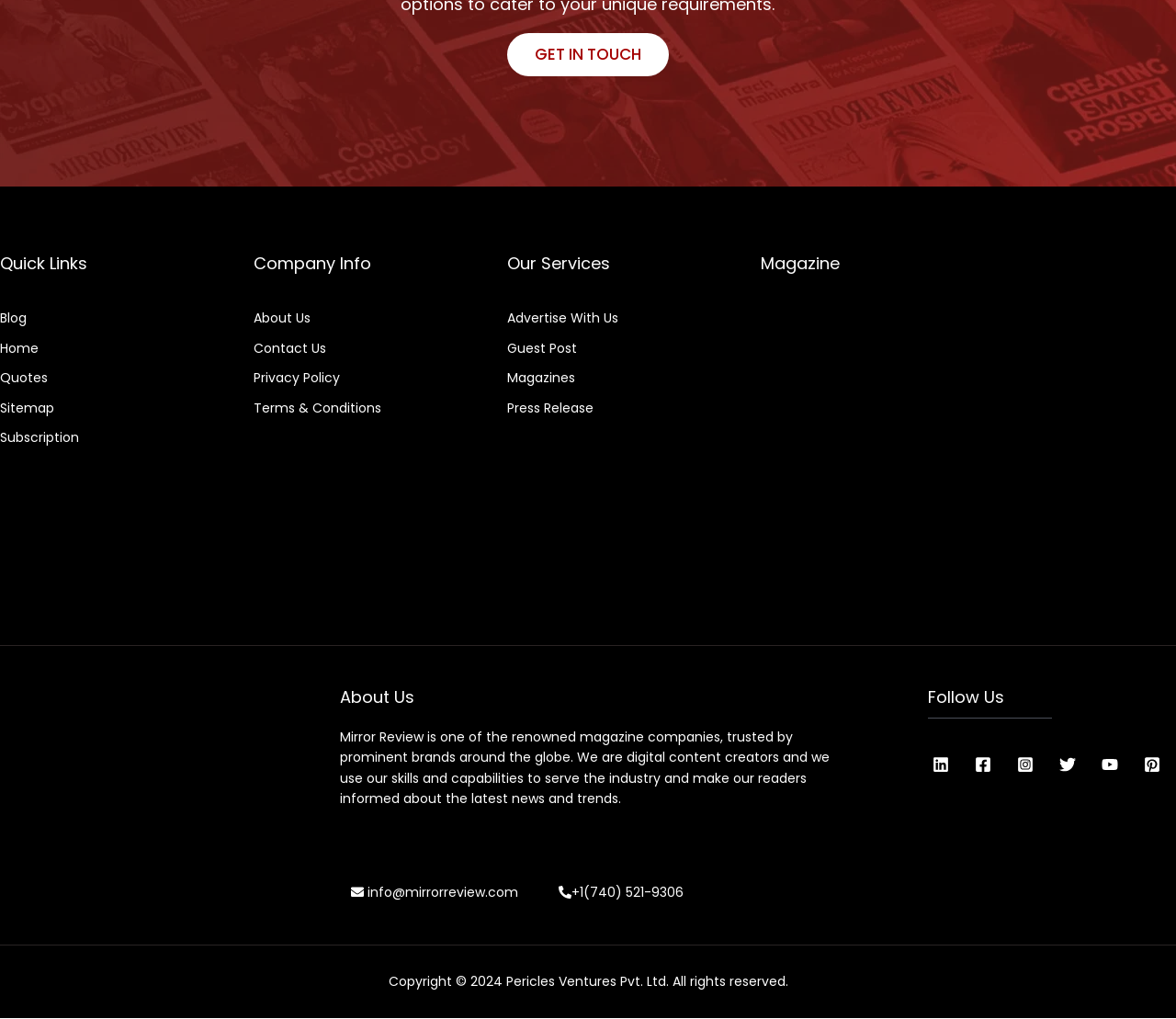What is the name of the company?
Examine the webpage screenshot and provide an in-depth answer to the question.

The company name can be found in the footer section of the webpage, where it is mentioned as 'Mirror Review is one of the renowned magazine companies...'.